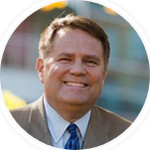Respond to the question below with a single word or phrase: What is the atmosphere of the image?

Positive